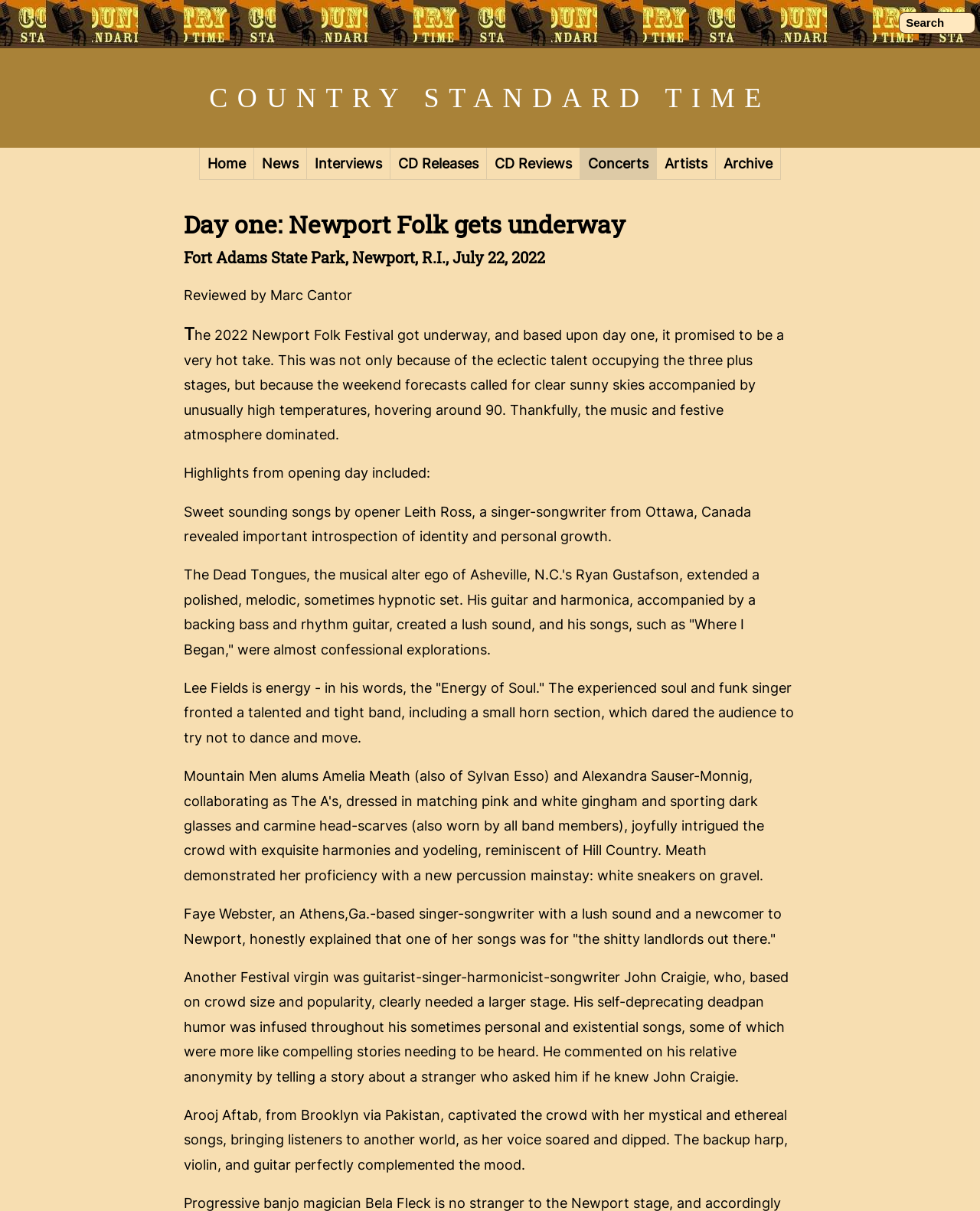What is the name of the festival being reviewed?
Use the information from the screenshot to give a comprehensive response to the question.

Based on the webpage content, specifically the heading 'Day one: Newport Folk gets underway' and the context of the article, it can be inferred that the festival being reviewed is the Newport Folk Festival.